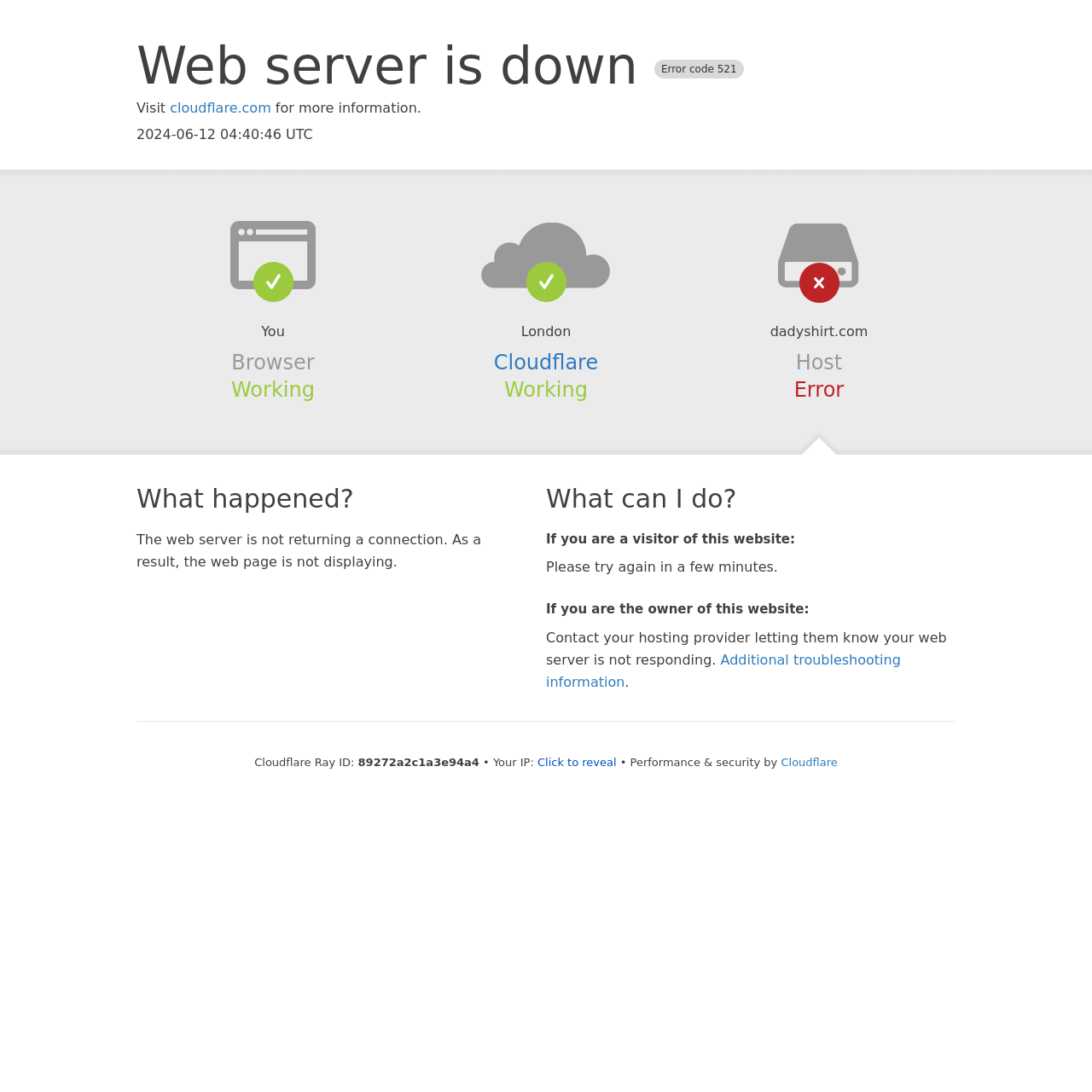Examine the image and give a thorough answer to the following question:
What is the current date and time?

The current date and time are mentioned at the top of the webpage as '2024-06-12 04:40:46 UTC'.